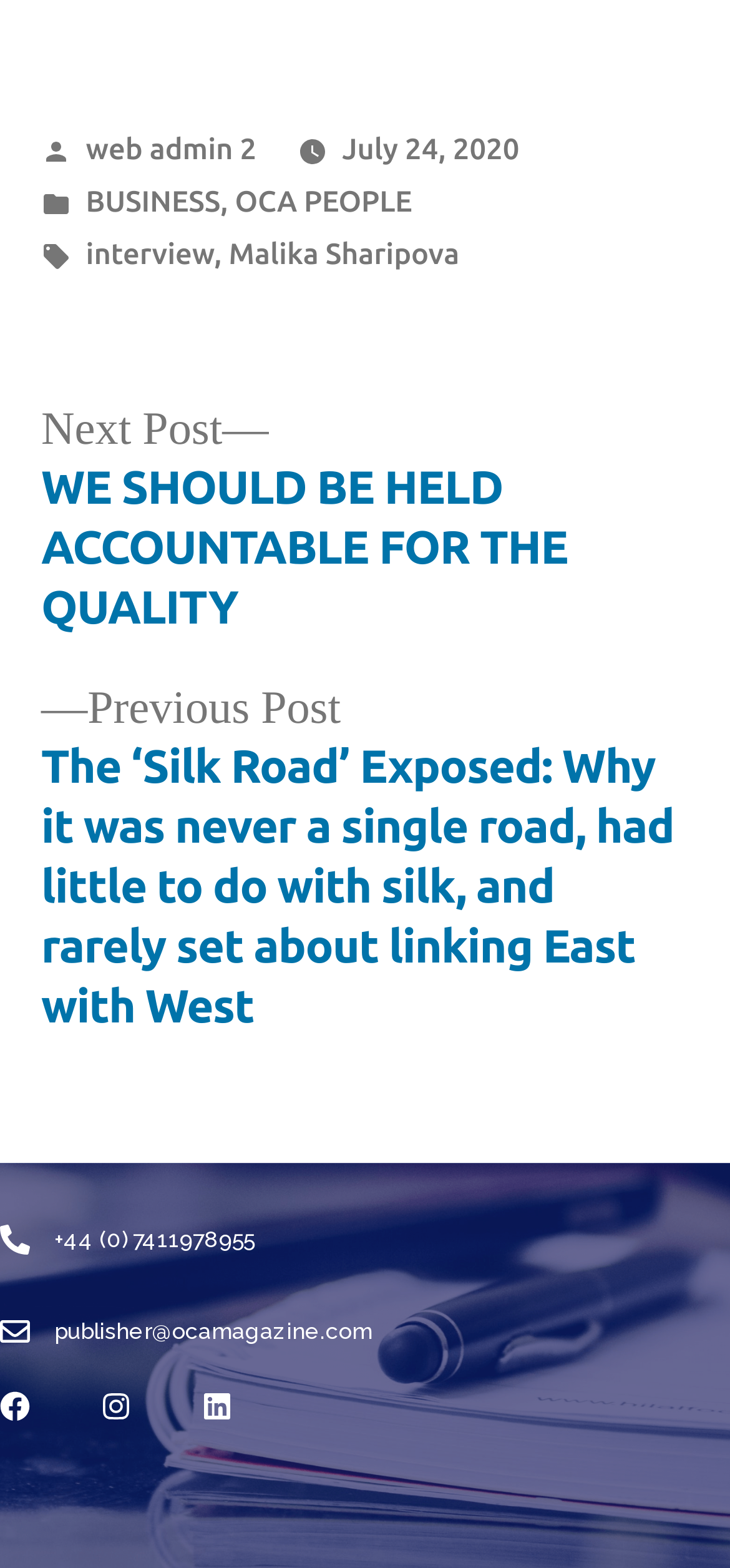Give a one-word or phrase response to the following question: What is the email address on the webpage?

publisher@ocamagazine.com